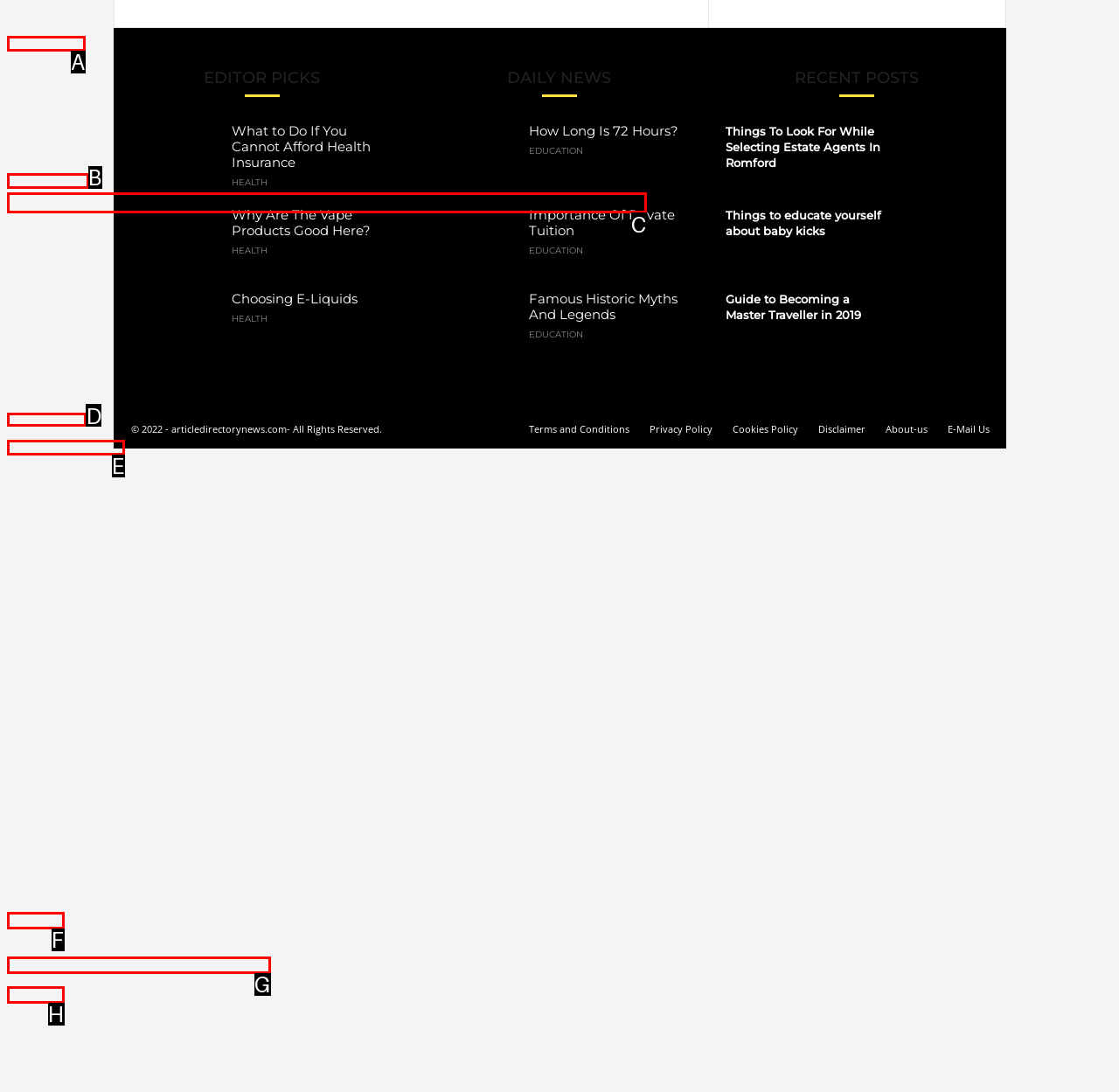Find the option that aligns with: Courtney Burby
Provide the letter of the corresponding option.

D